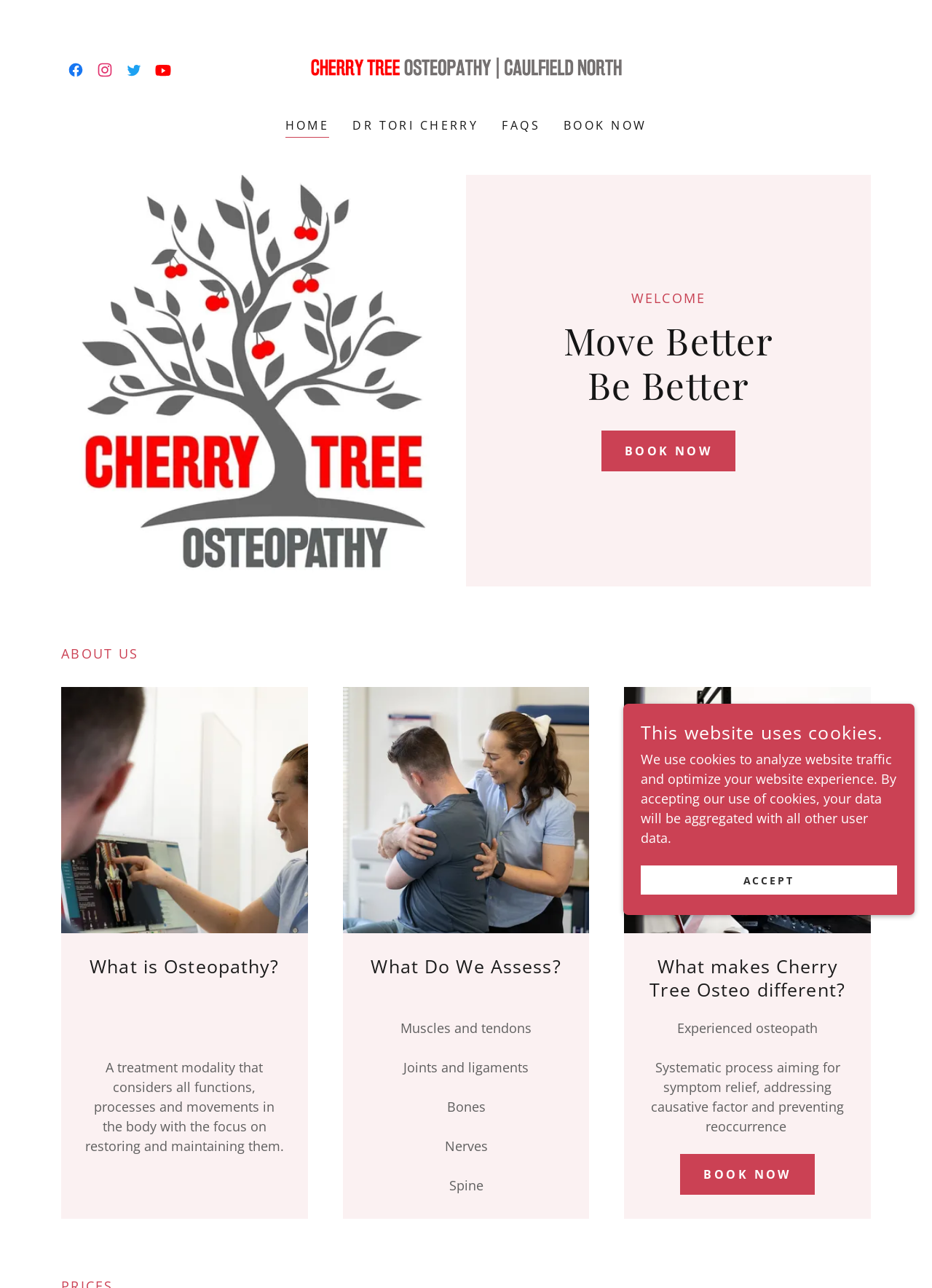Provide a brief response to the question below using one word or phrase:
How many social media links are there?

4